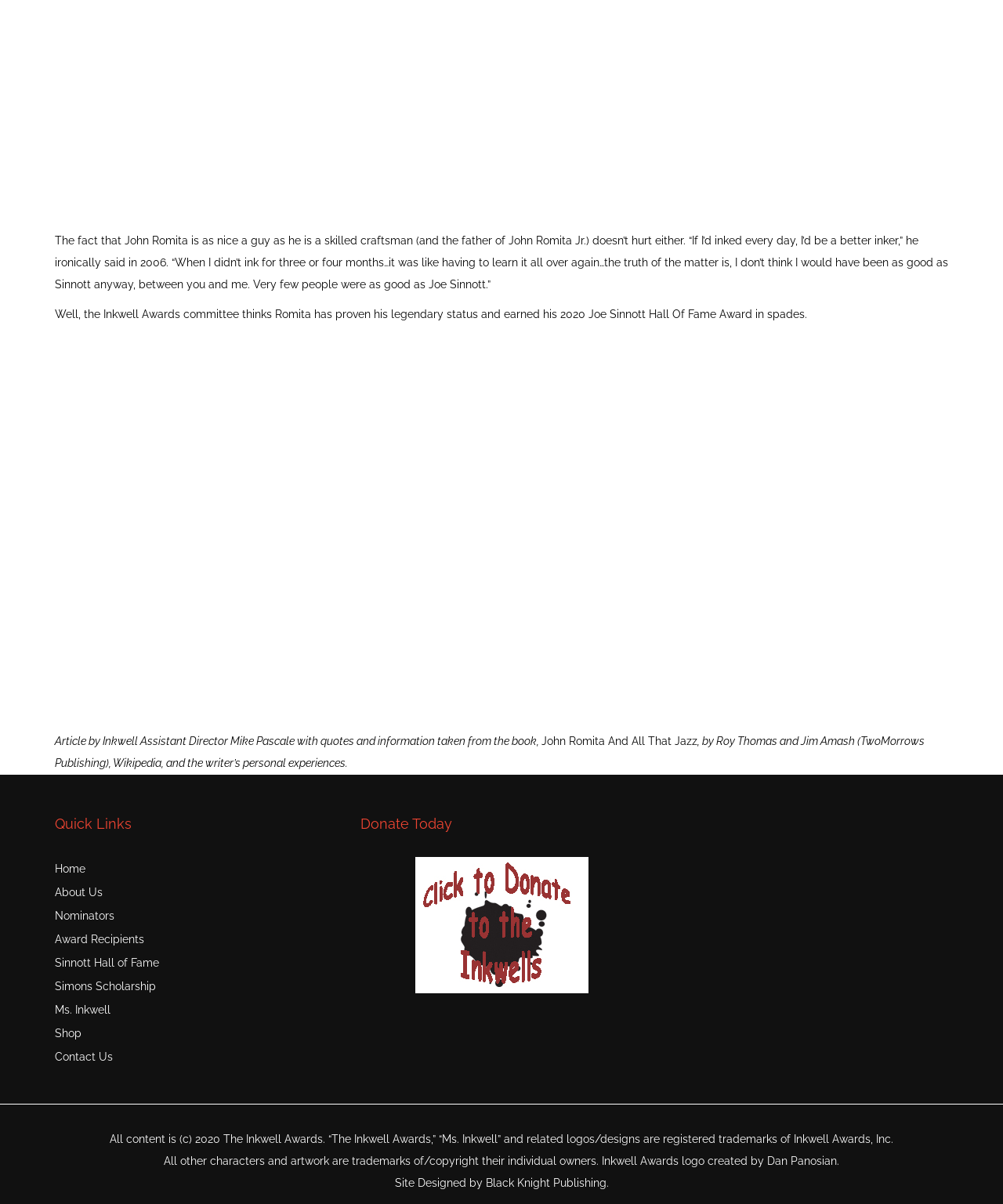What is the name of the organization that owns the trademarks 'The Inkwell Awards' and 'Ms. Inkwell'?
Please ensure your answer to the question is detailed and covers all necessary aspects.

The answer can be found in the StaticText element with the text '“The Inkwell Awards,” “Ms. Inkwell” and related logos/designs are registered trademarks of Inkwell Awards, Inc.', which mentions the organization that owns these trademarks.